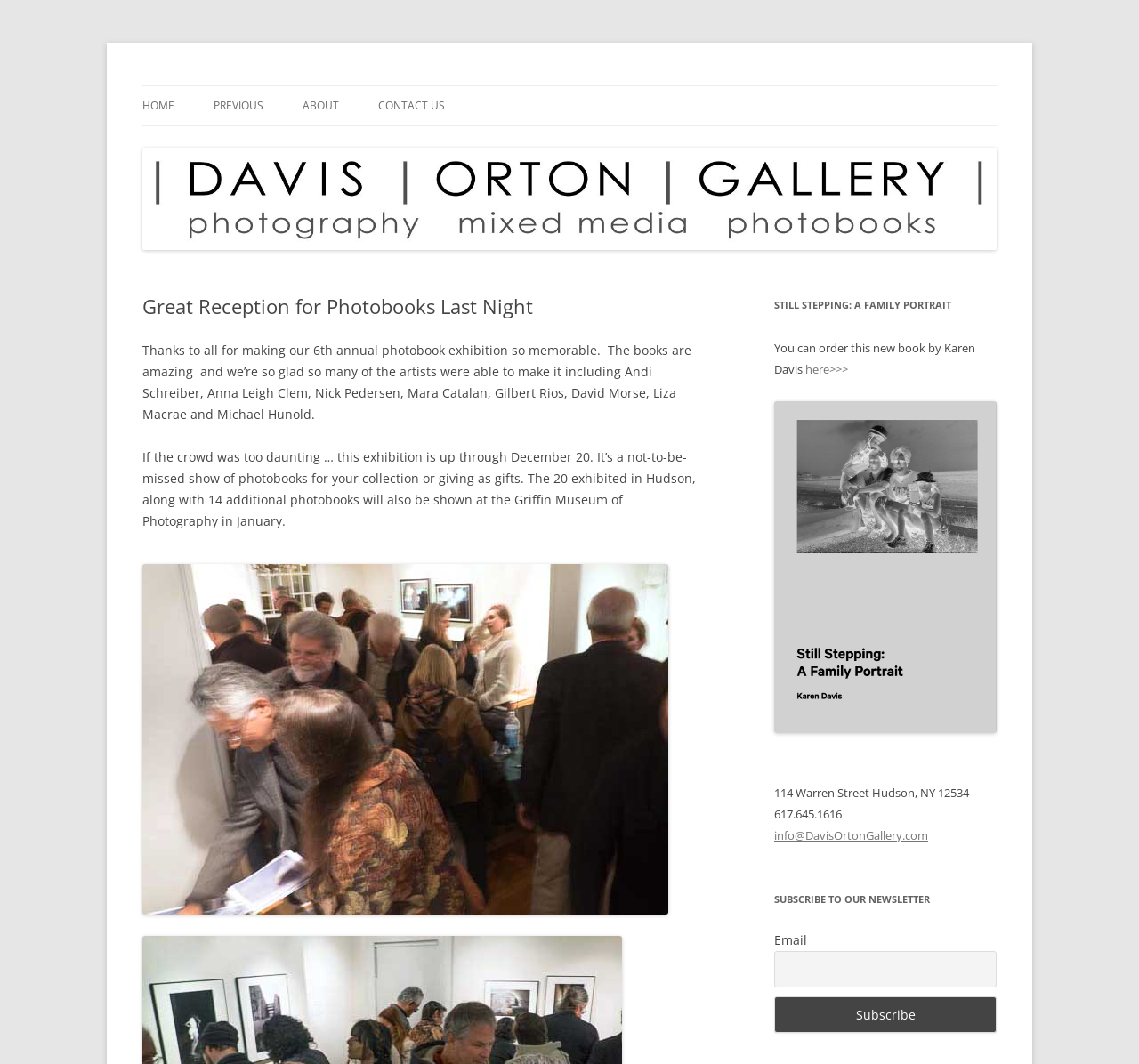Kindly determine the bounding box coordinates for the clickable area to achieve the given instruction: "Click HOME".

[0.125, 0.081, 0.153, 0.118]